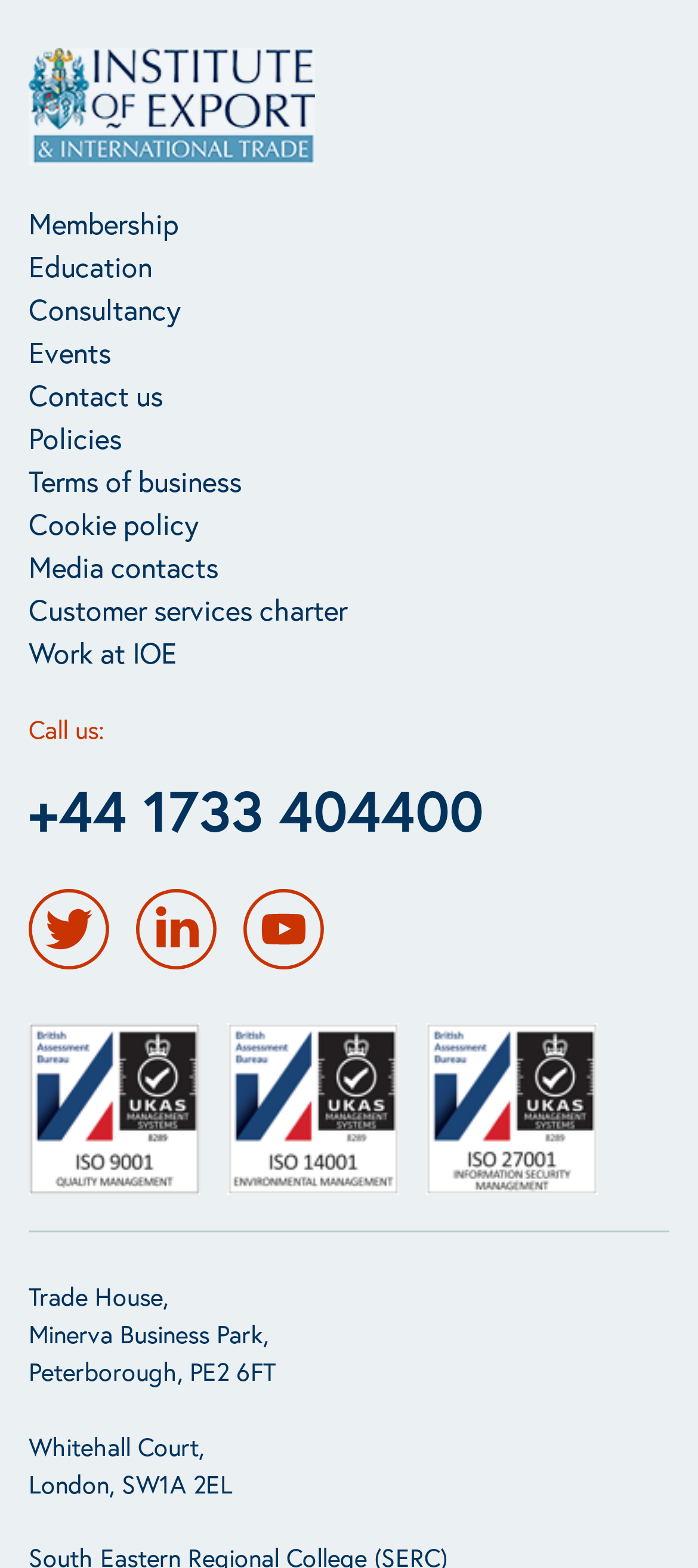Provide a short, one-word or phrase answer to the question below:
What social media platforms are linked?

Twitter, LinkedIn, YouTube